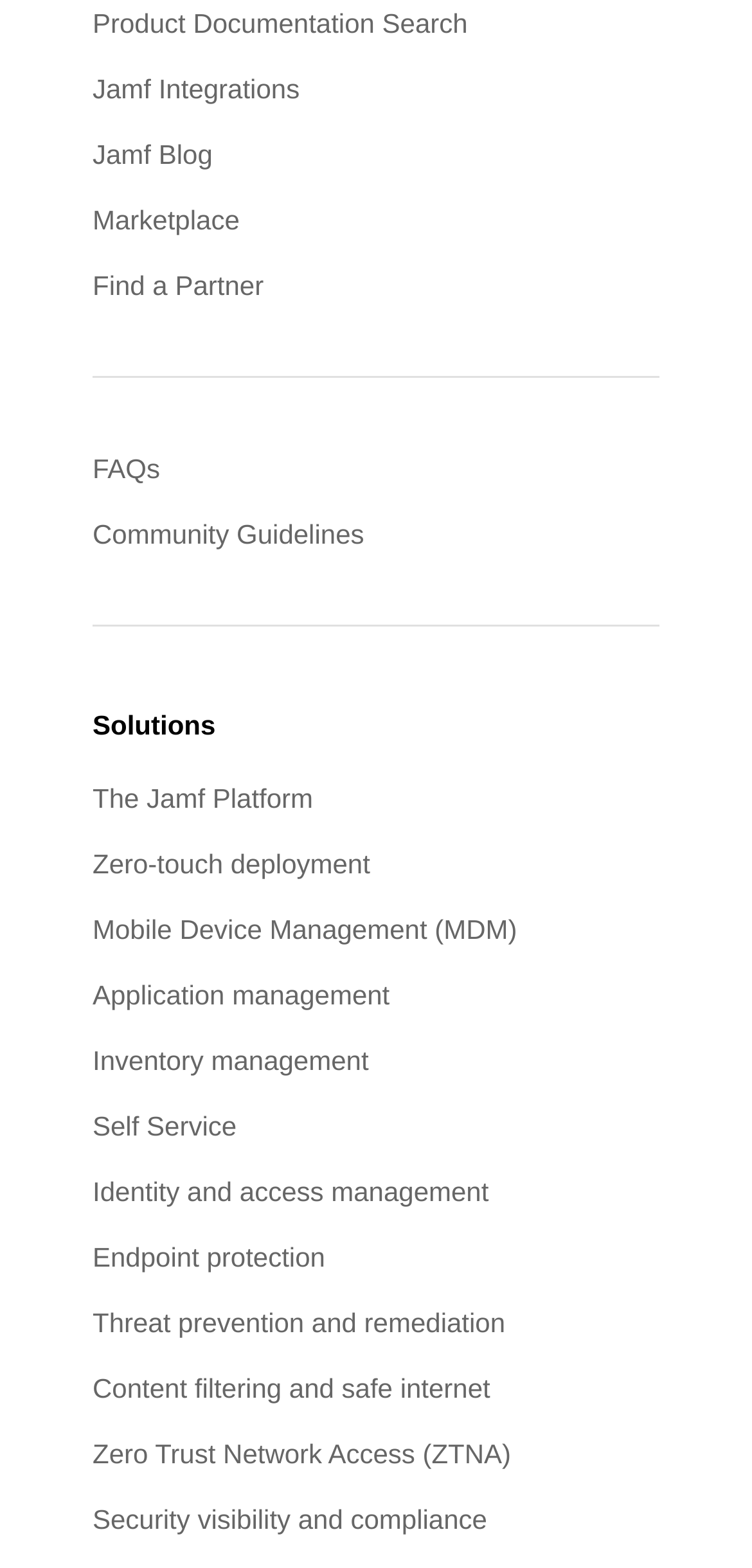Analyze the image and give a detailed response to the question:
What is the purpose of the 'Find a Partner' link?

Based on the context of the webpage, I infer that the 'Find a Partner' link is intended to help users find a partner or a collaborator, possibly for business or professional purposes.